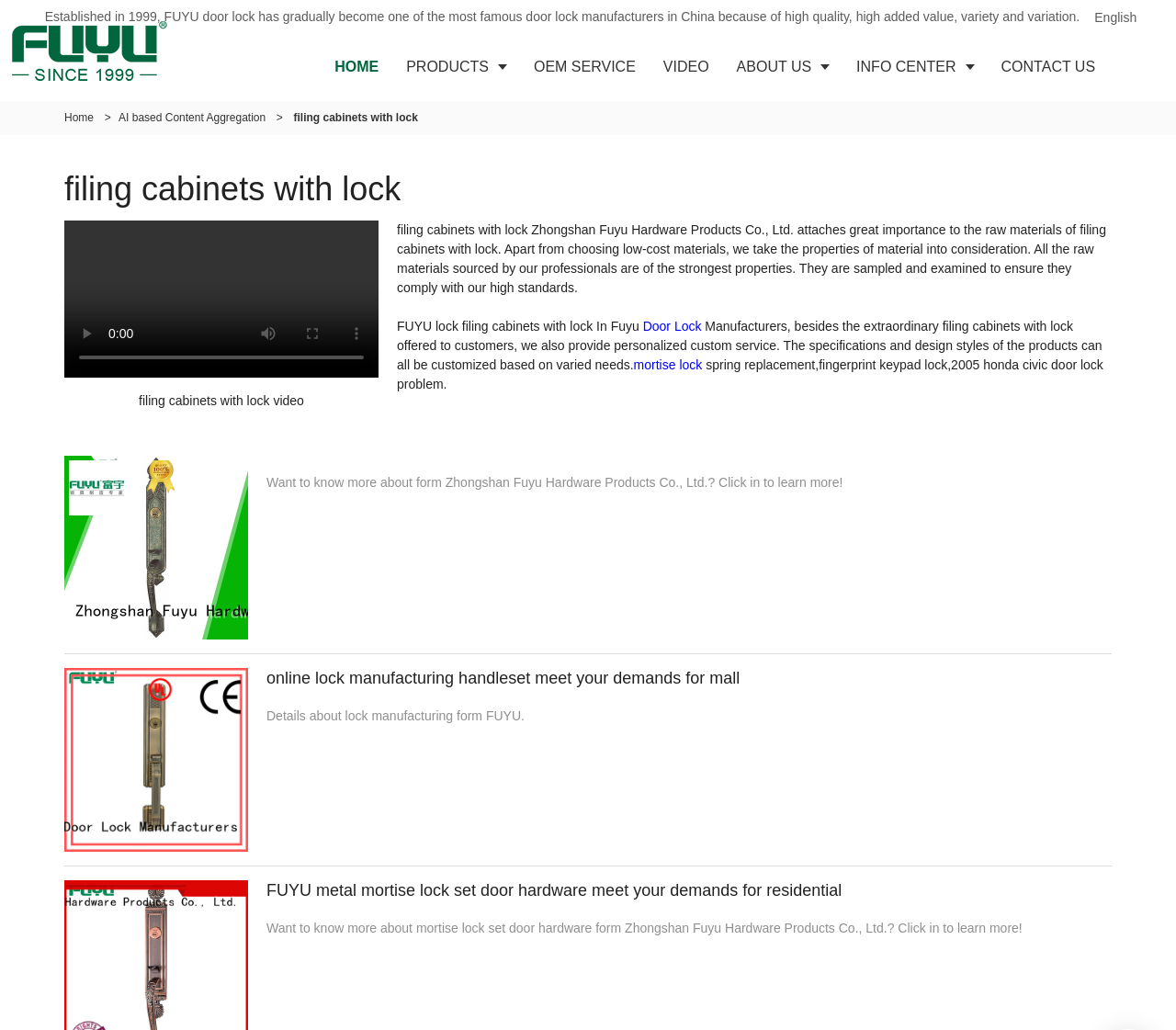Find the bounding box coordinates of the clickable element required to execute the following instruction: "Click the 'filing cabinets with lock' link". Provide the coordinates as four float numbers between 0 and 1, i.e., [left, top, right, bottom].

[0.01, 0.009, 0.244, 0.089]